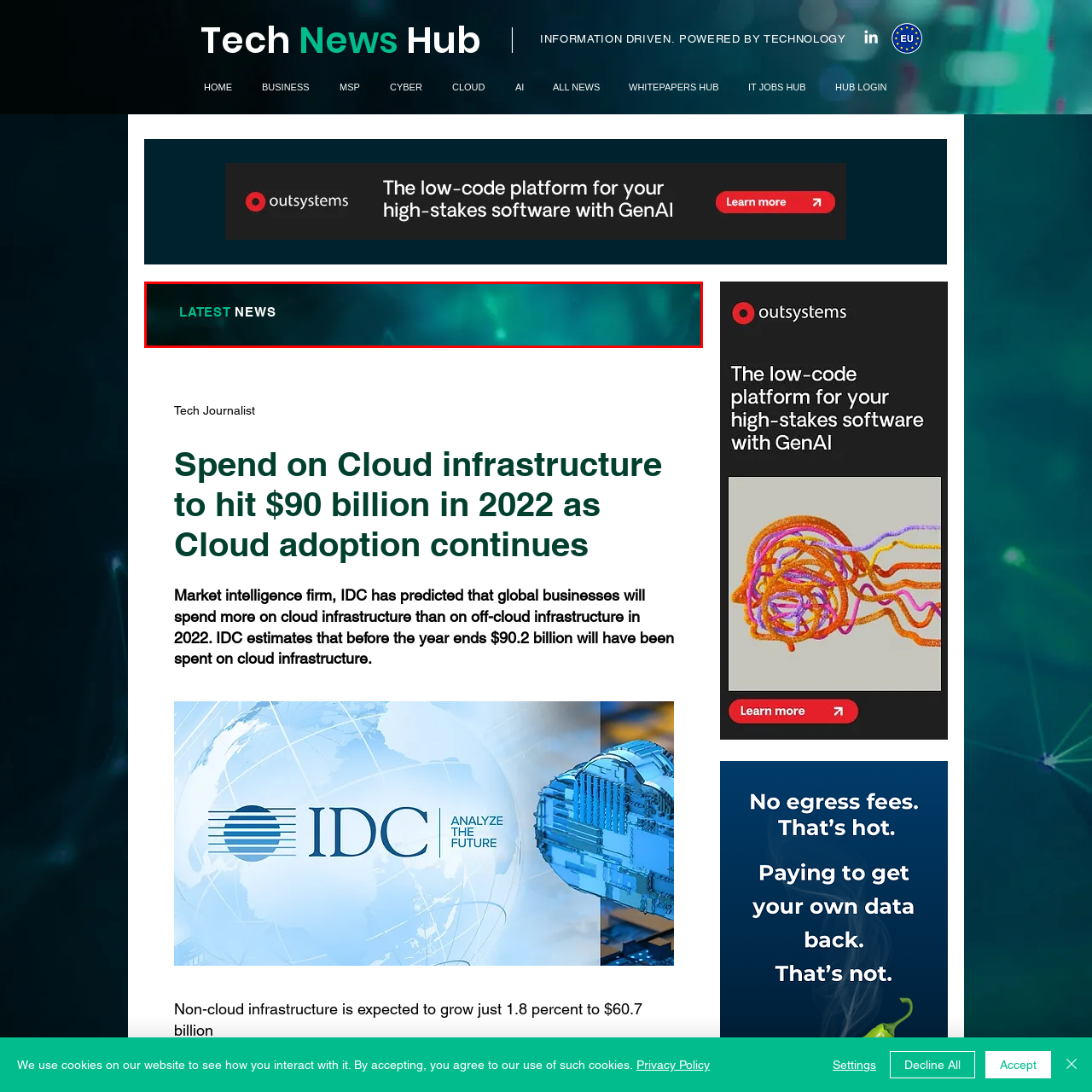Elaborate on the visual content inside the red-framed section with detailed information.

The image features a visually engaging header strip for the Tech News Hub website, showcasing the words "LATEST NEWS" prominently. The text is set against a modern, vibrant turquoise background, creating an eye-catching design that aligns with the tech theme of the site. The bold, stylized font emphasizes the importance of the content and invites visitors to explore the latest updates and insights in the technology sector. This element serves to enhance user engagement by providing a clear signal of new information available on the platform.